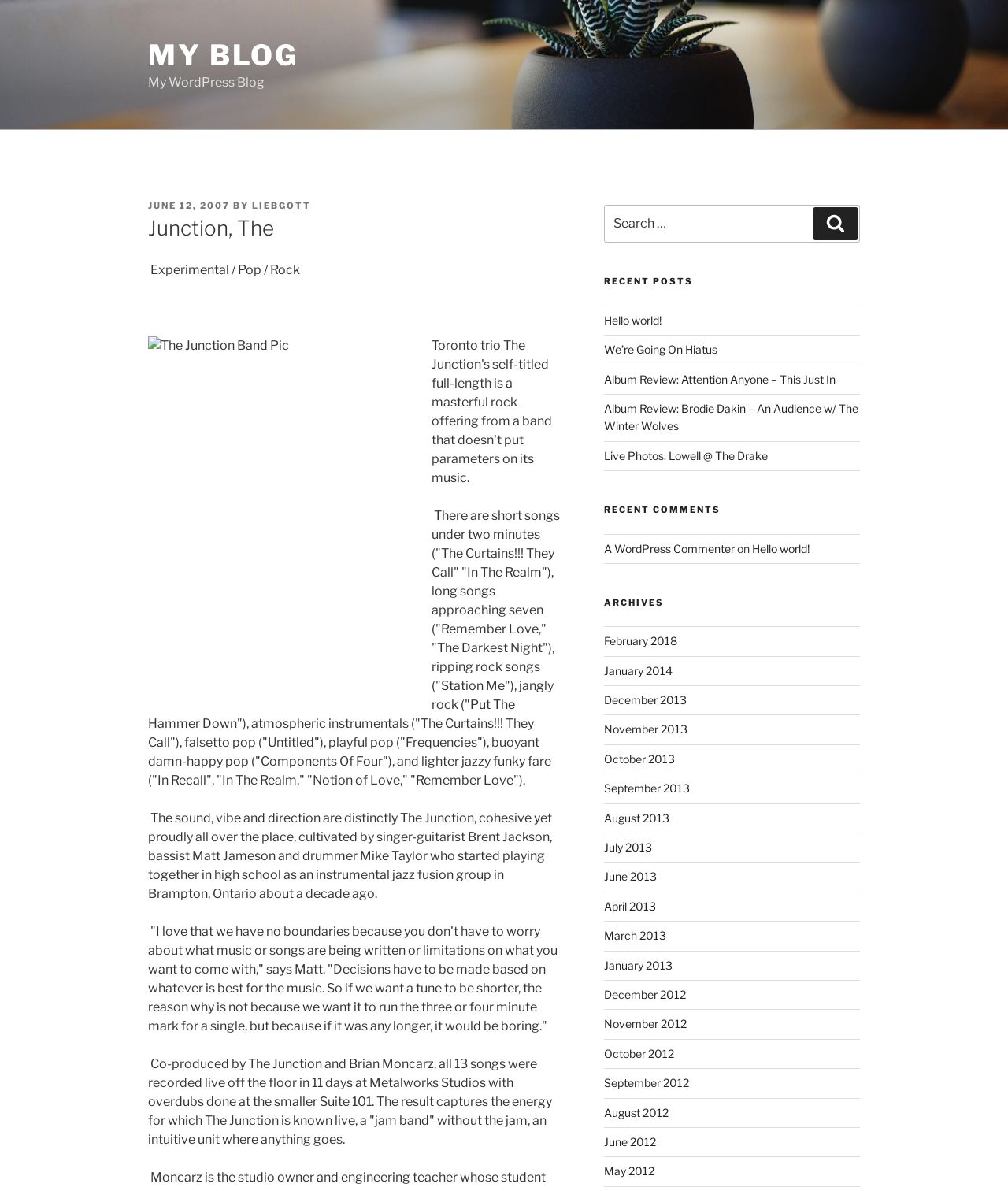Locate the bounding box coordinates of the element that should be clicked to fulfill the instruction: "Read the recent post 'Hello world!'".

[0.599, 0.263, 0.656, 0.274]